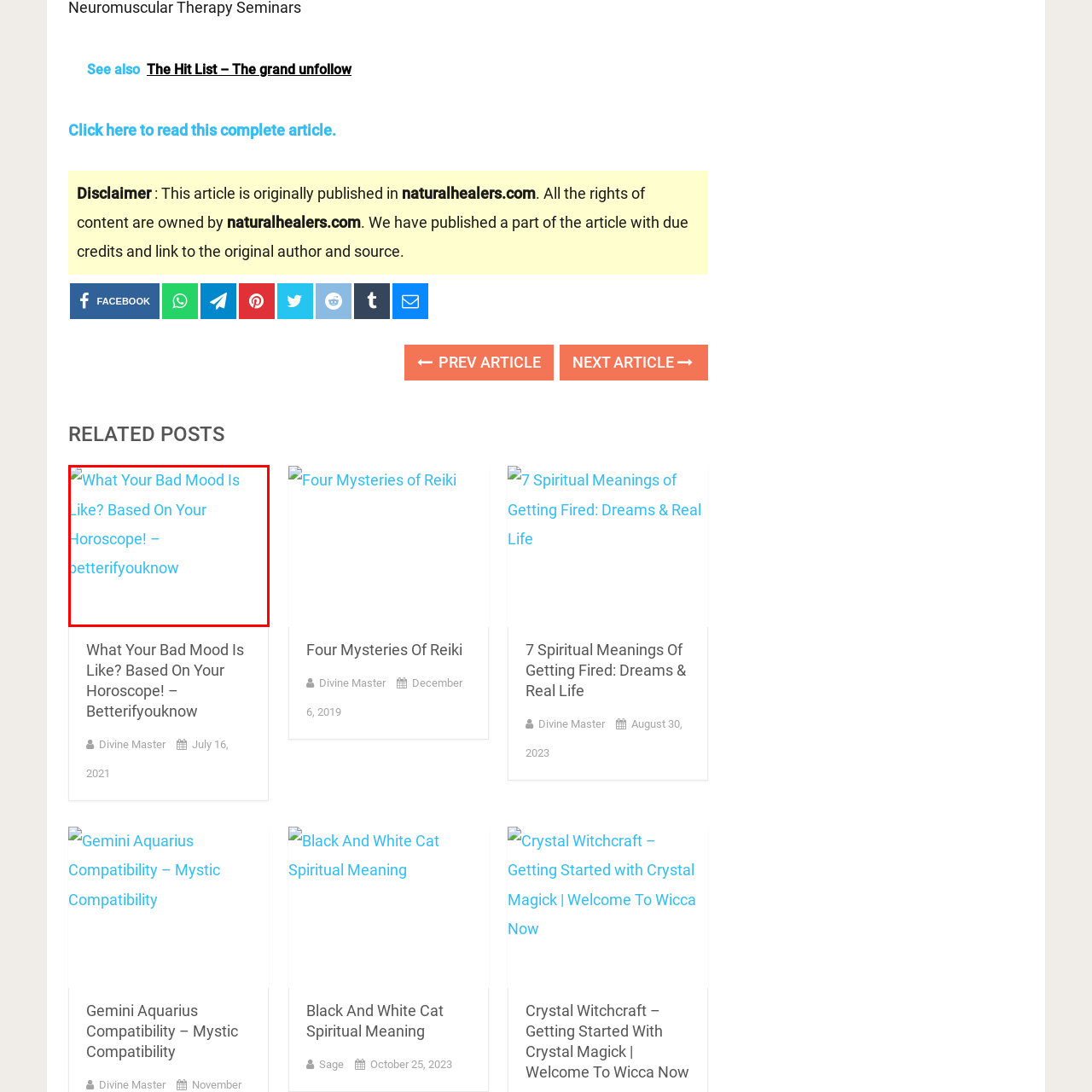What is the style of the design?
Look closely at the image within the red bounding box and respond to the question with one word or a brief phrase.

Contemporary aesthetic